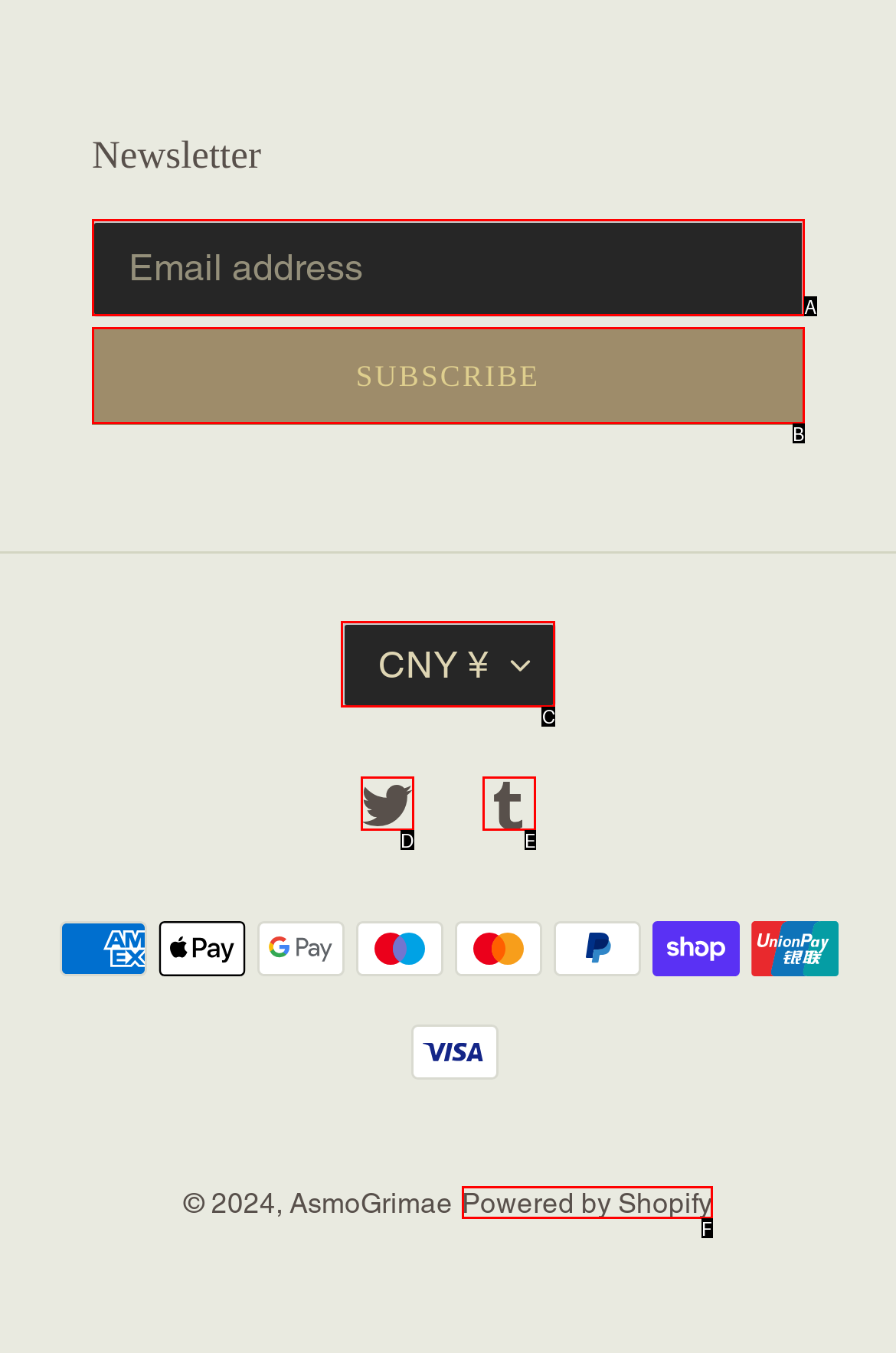Choose the HTML element that best fits the given description: CNY ¥. Answer by stating the letter of the option.

C